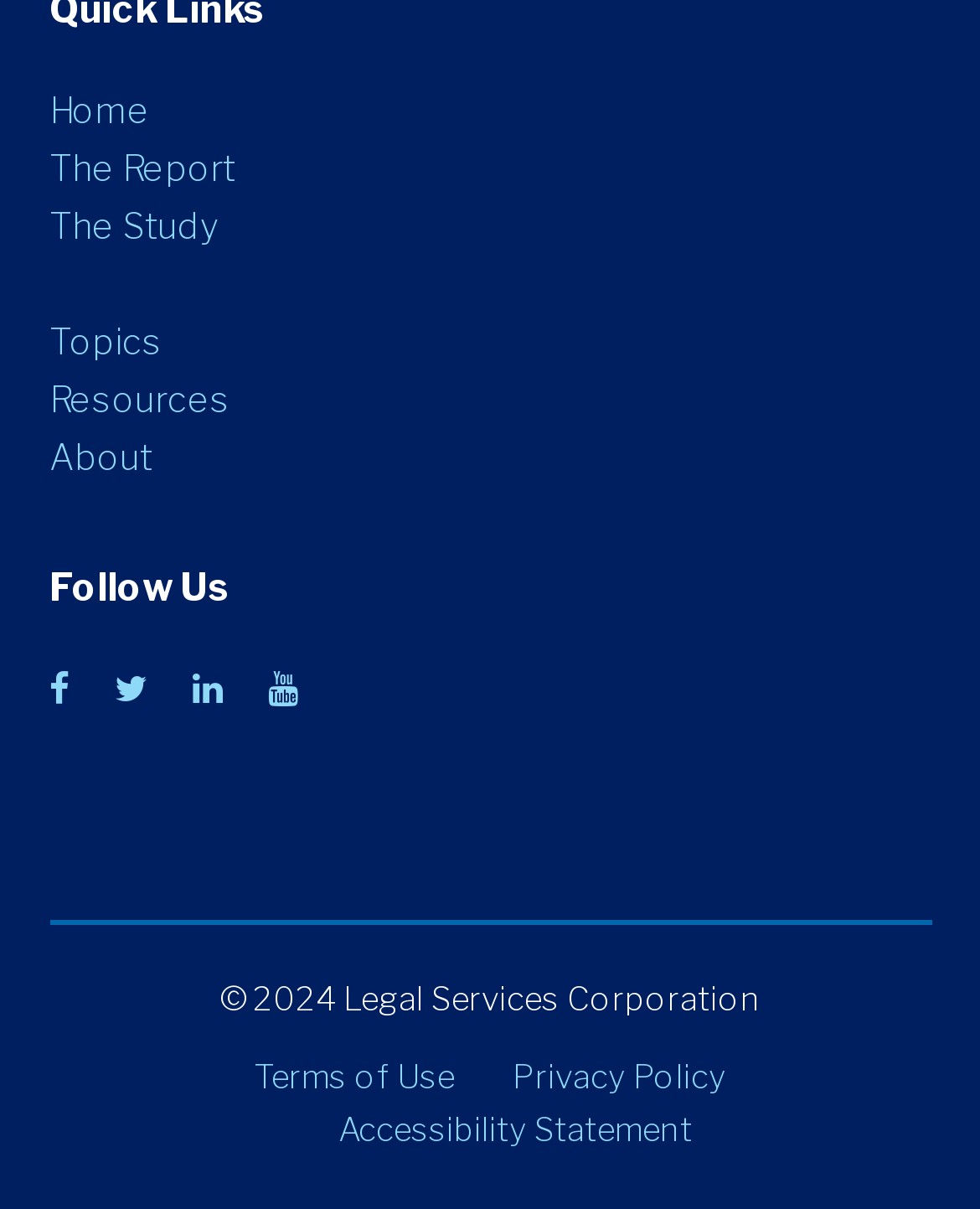Could you provide the bounding box coordinates for the portion of the screen to click to complete this instruction: "read about us"?

[0.05, 0.359, 0.155, 0.395]